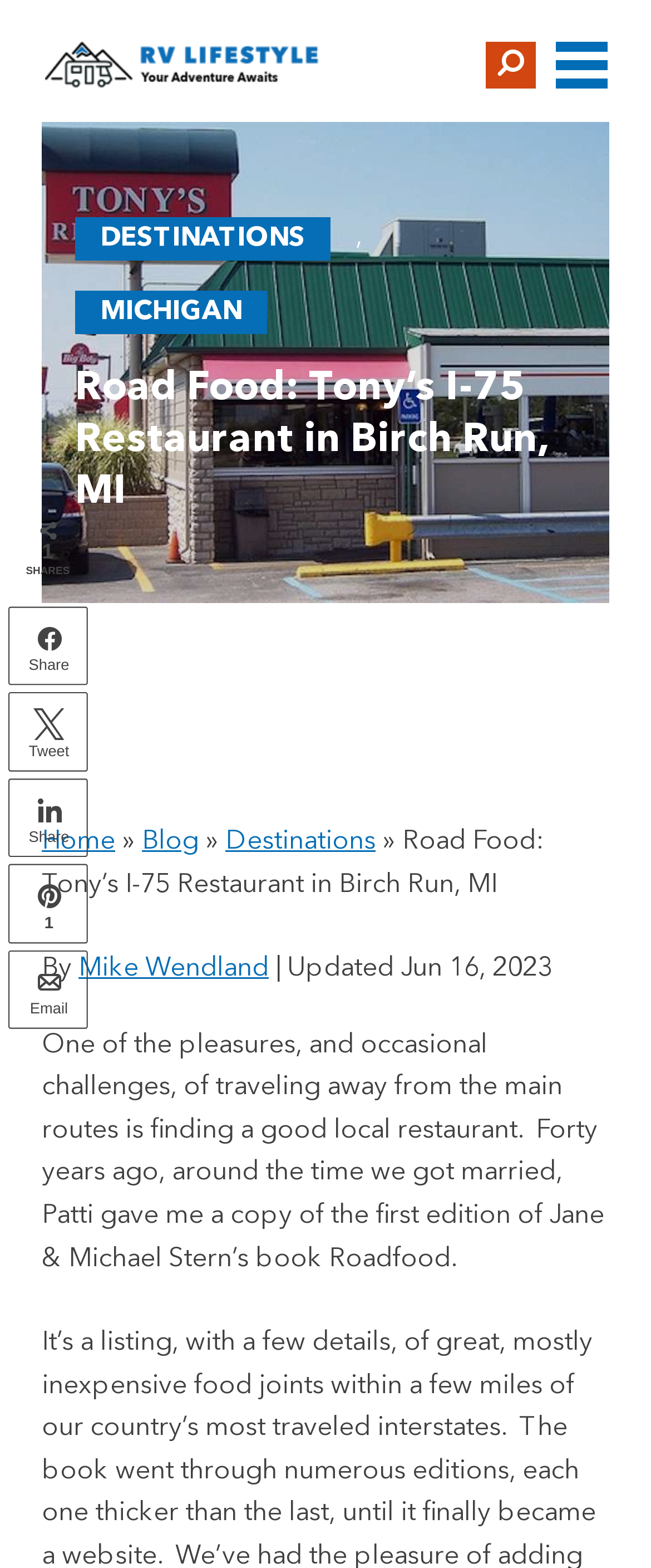Can you provide the bounding box coordinates for the element that should be clicked to implement the instruction: "Read terms and conditions"?

None